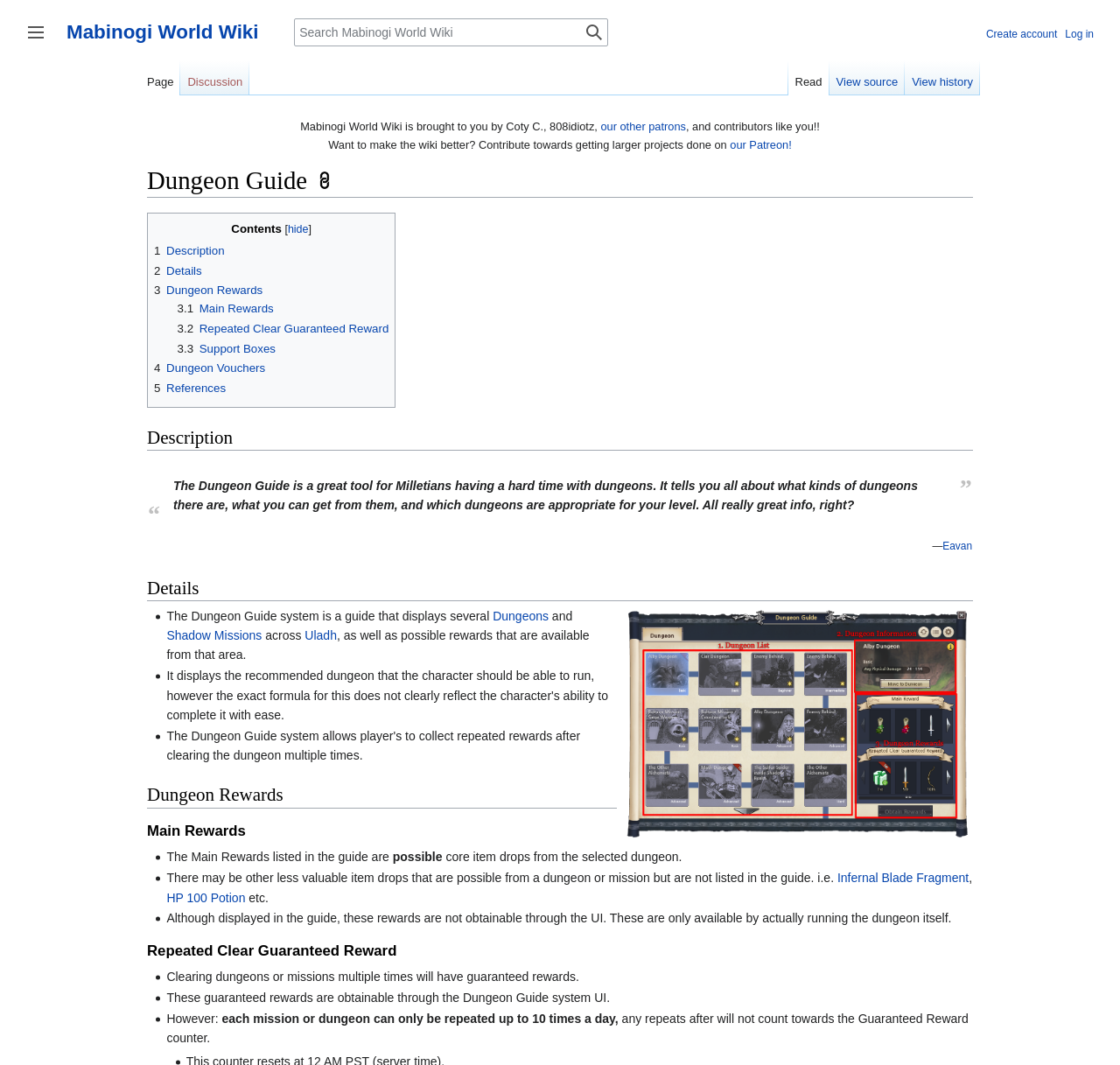What can be obtained from dungeons?
Give a single word or phrase answer based on the content of the image.

Rewards